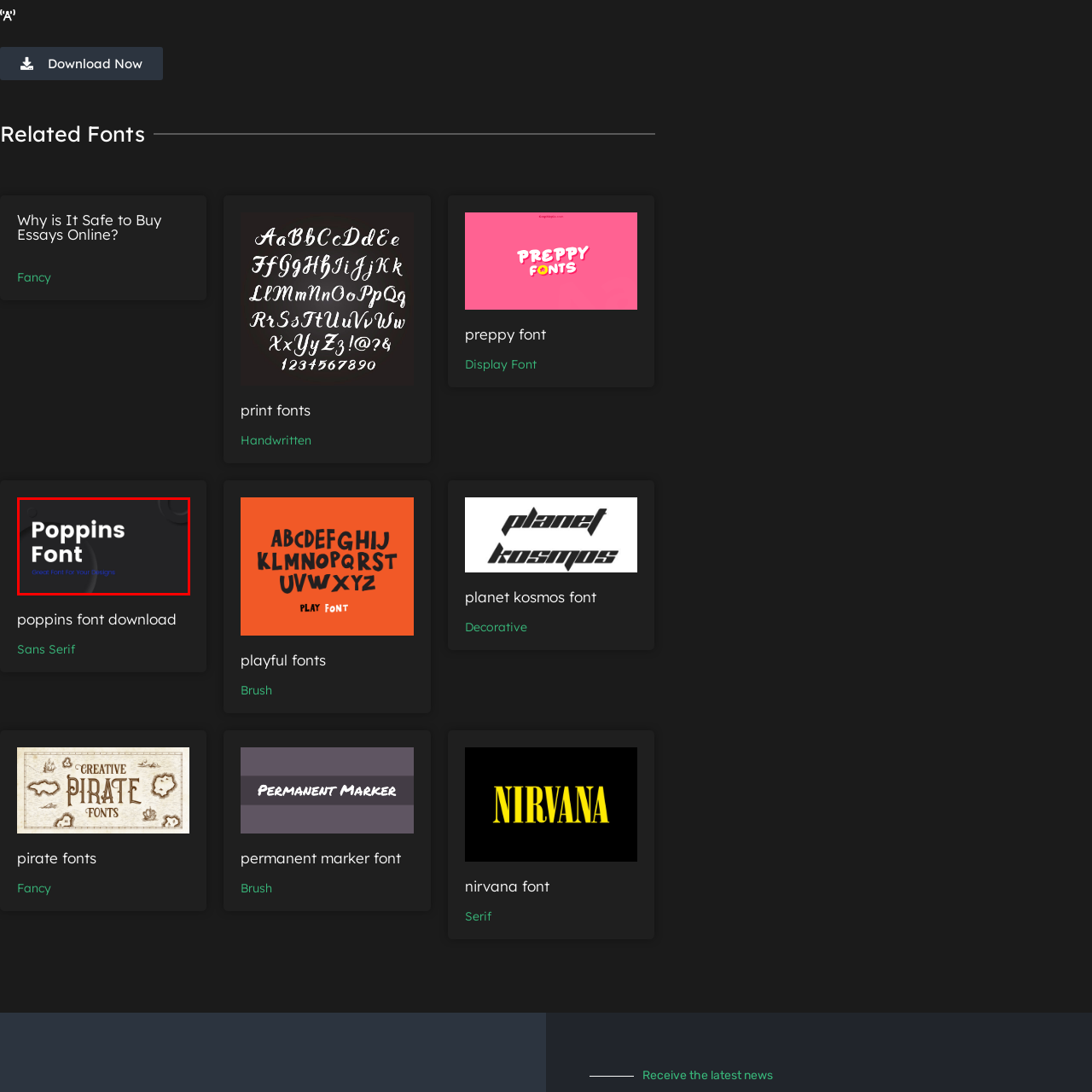Offer a detailed caption for the picture inside the red-bordered area.

The image showcases the "Poppins Font," highlighted with a modern and stylish design against a dark background. The bold text states "Poppins Font" prominently, emphasizing its significance. Below this main title, the caption elaborates with the phrase "Great Font For Your Designs," suggesting its versatility and appeal for creative projects. The overall aesthetic suggests a contemporary feel, making it an excellent choice for designers seeking an eye-catching and professional-looking typeface. This representation aligns with the promotion of the Poppins font available for download, making it an attractive option for use in various design applications.